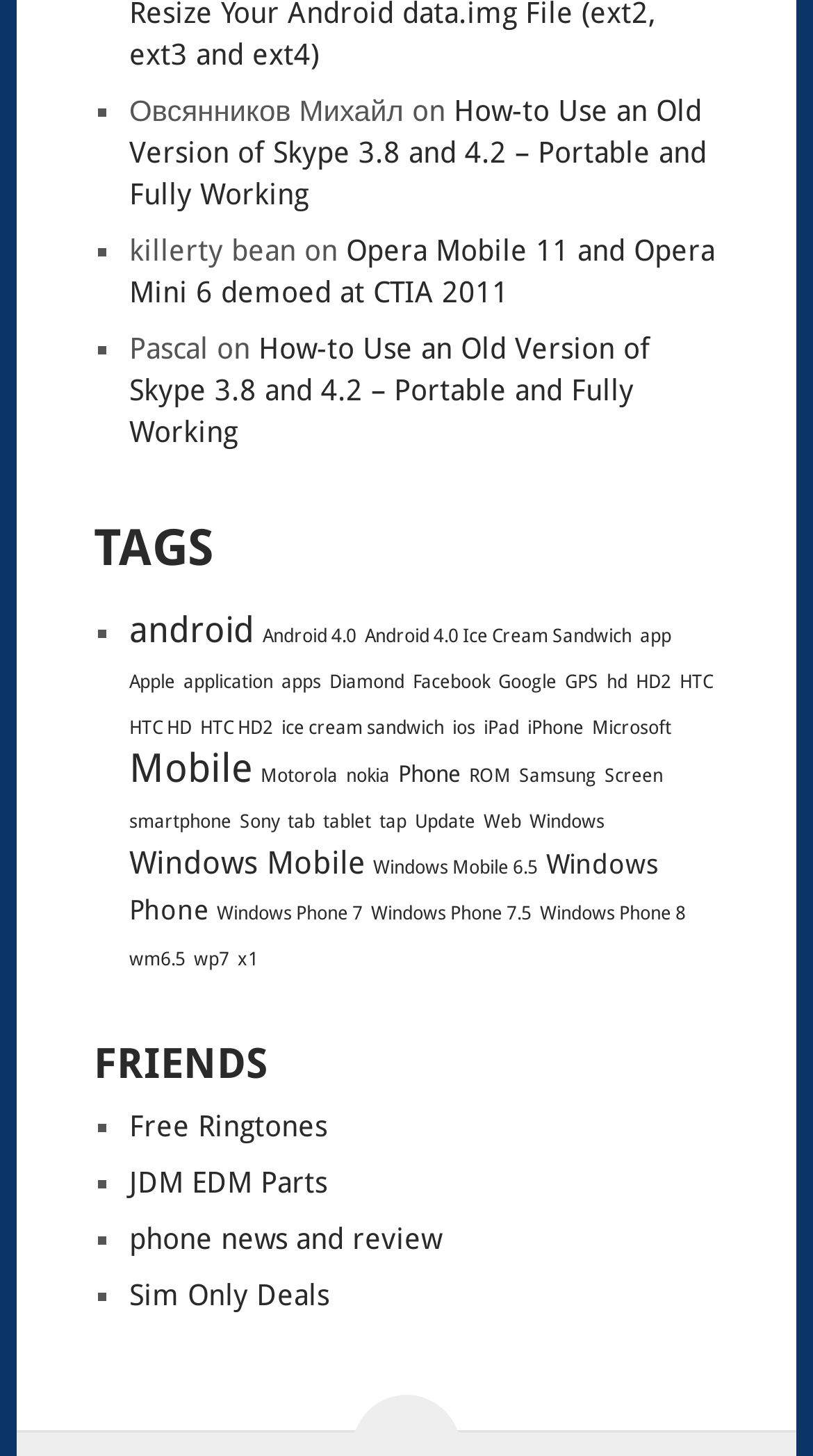Provide your answer in one word or a succinct phrase for the question: 
What is the topic of the third link in the 'TAGS' section?

Android 4.0